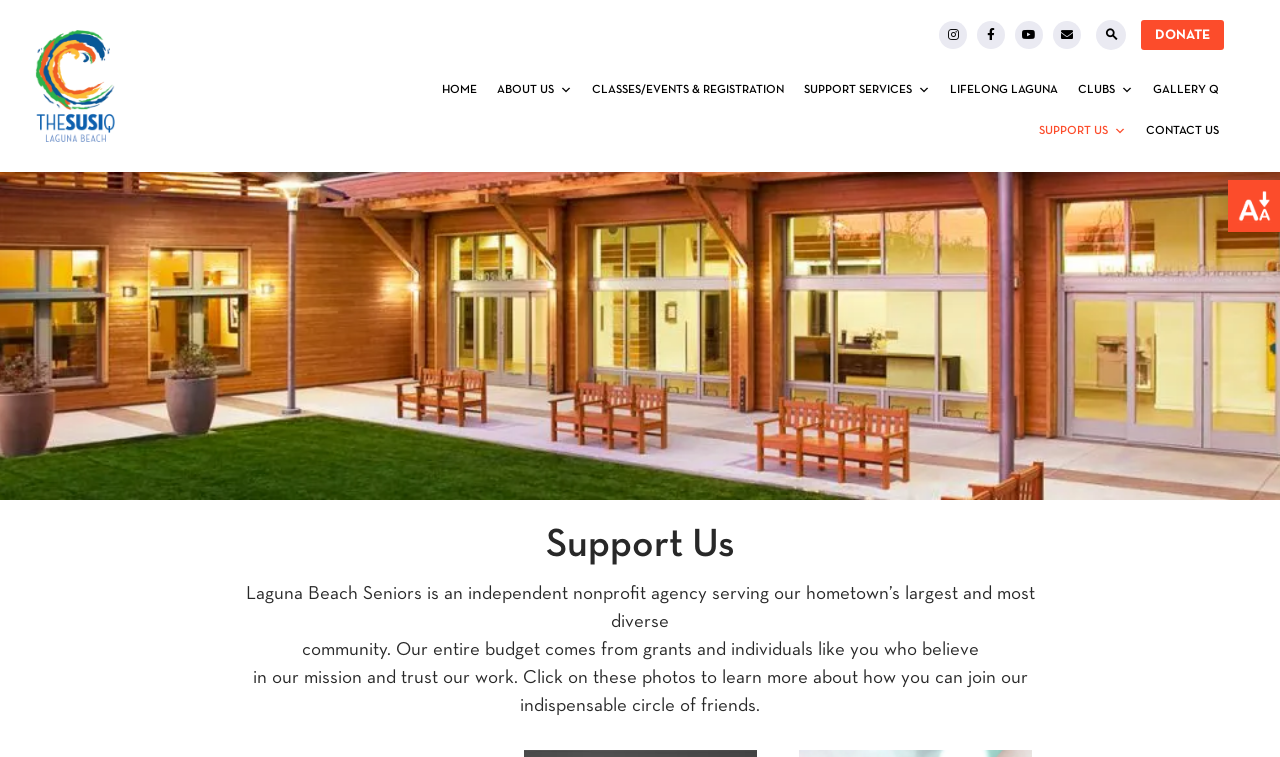Give a concise answer using one word or a phrase to the following question:
What is the 'Lifelong Laguna' program about?

Unknown